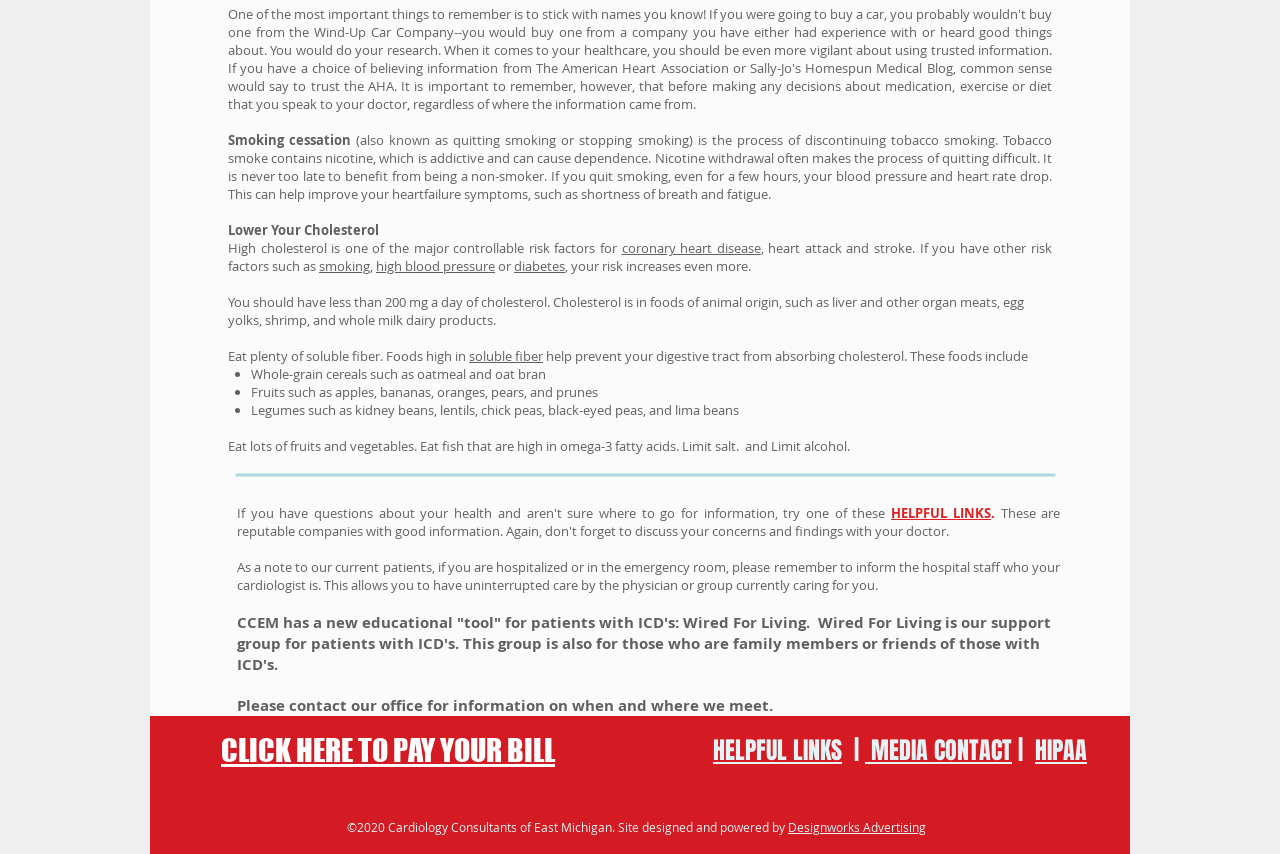Bounding box coordinates are specified in the format (top-left x, top-left y, bottom-right x, bottom-right y). All values are floating point numbers bounded between 0 and 1. Please provide the bounding box coordinate of the region this sentence describes: soluble fiber

[0.366, 0.407, 0.424, 0.428]